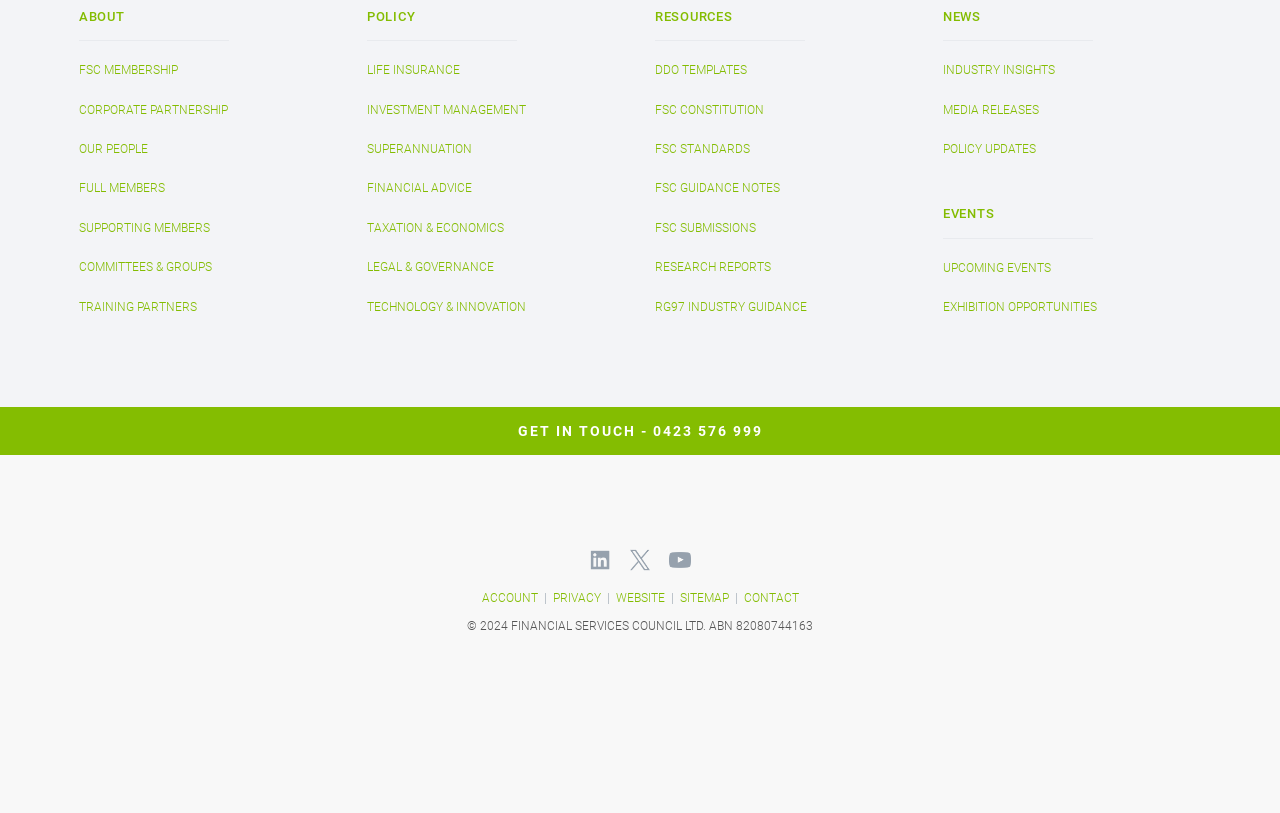What is the phone number to get in touch?
Please use the visual content to give a single word or phrase answer.

0423 576 999